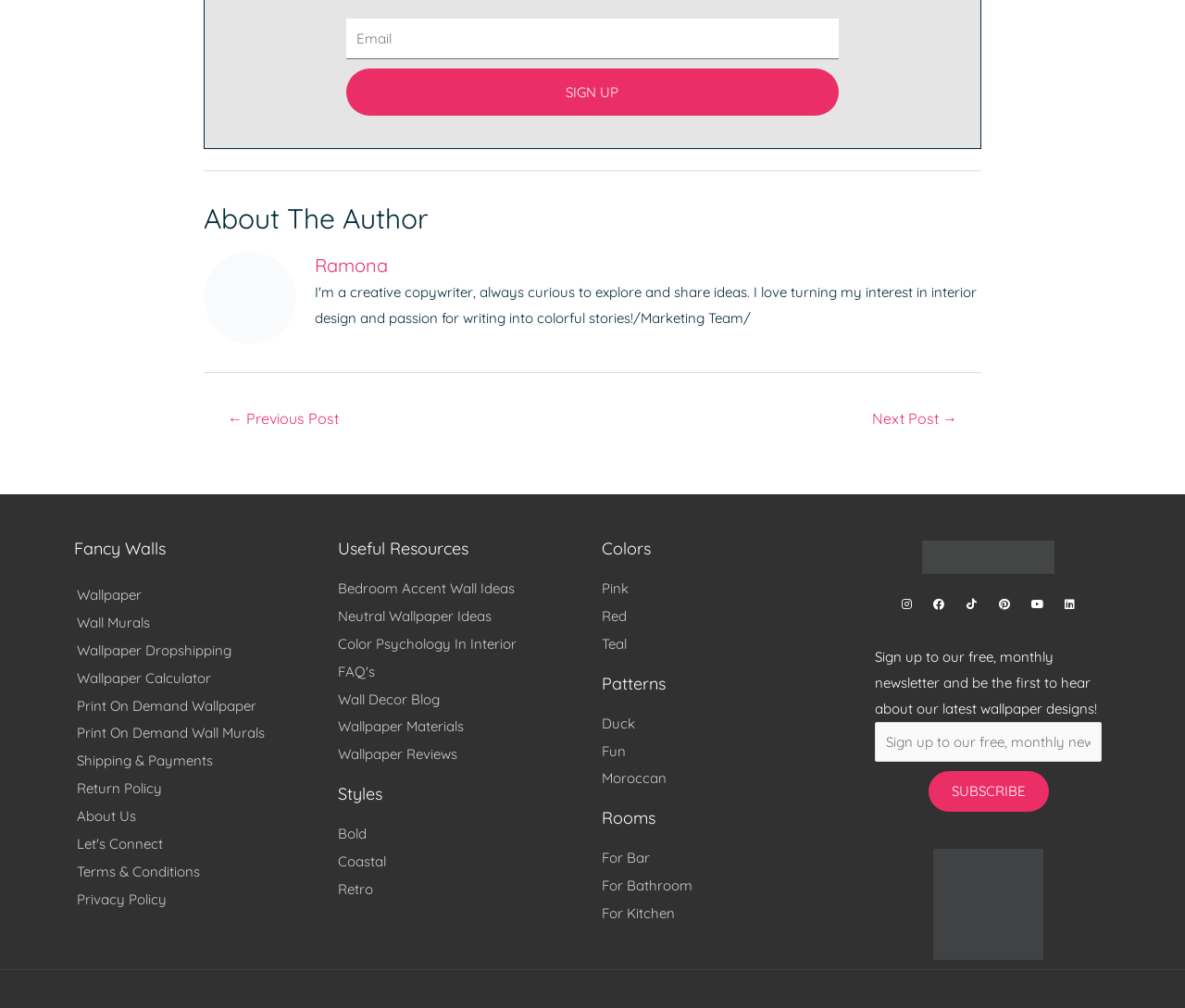Specify the bounding box coordinates of the area that needs to be clicked to achieve the following instruction: "Sign up".

[0.292, 0.068, 0.708, 0.115]